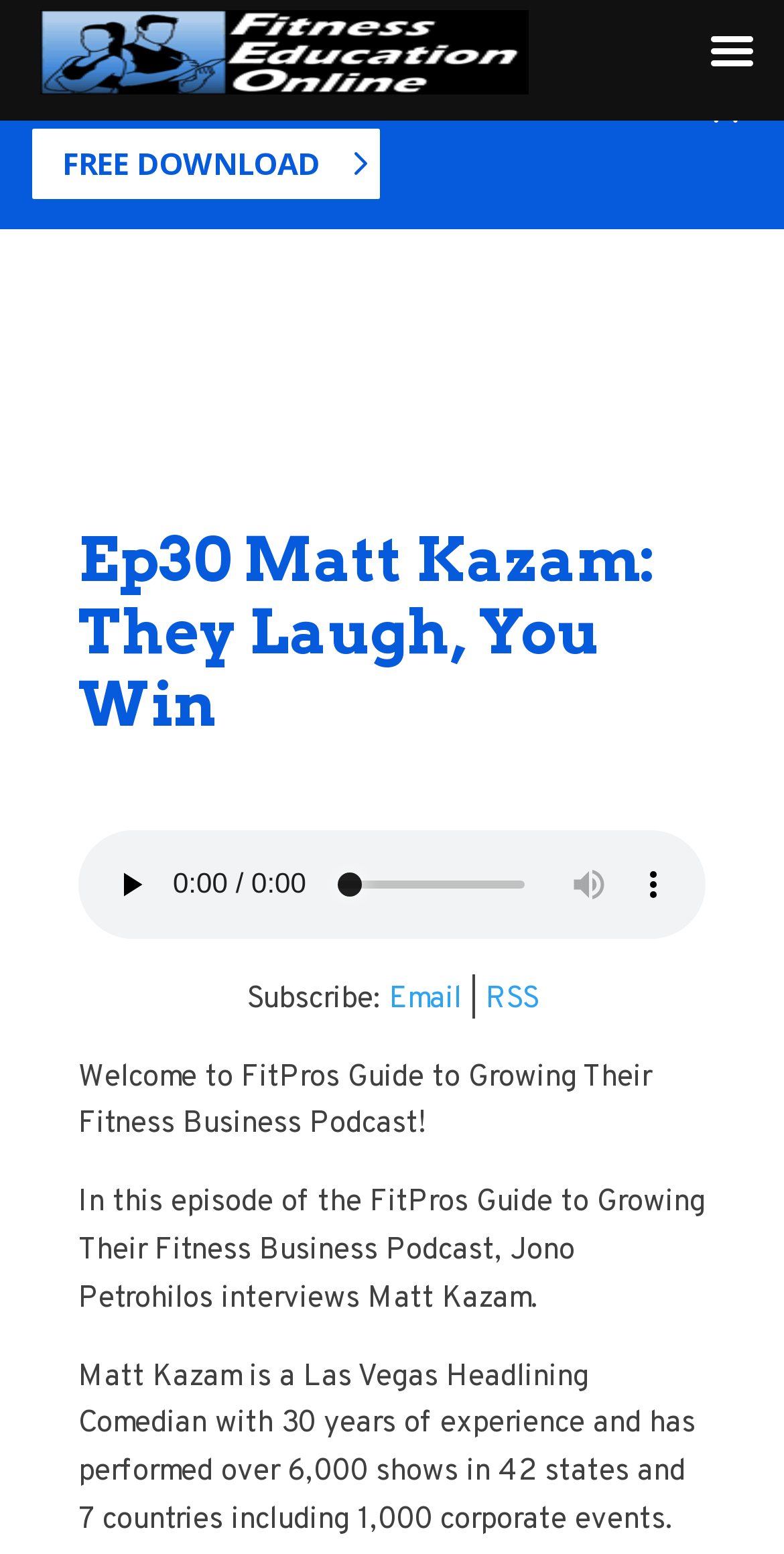Please use the details from the image to answer the following question comprehensively:
What is the name of the online course mentioned?

I found a static text element with the text 'Get Your Fitness Games for Bootcamp Online Course' which suggests that this is the name of an online course being promoted on the webpage.